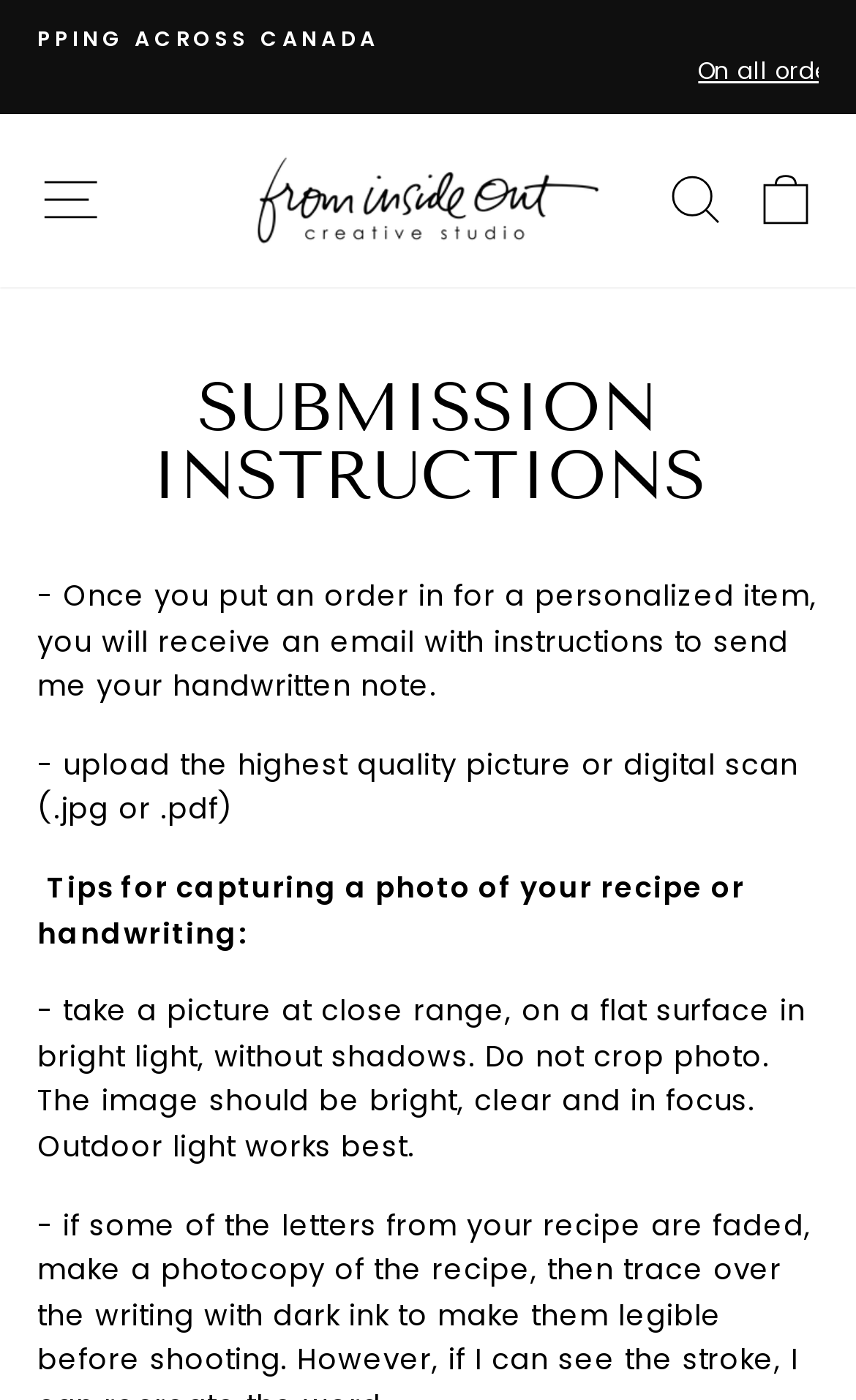Using the given description, provide the bounding box coordinates formatted as (top-left x, top-left y, bottom-right x, bottom-right y), with all values being floating point numbers between 0 and 1. Description: Search

[0.755, 0.108, 0.87, 0.179]